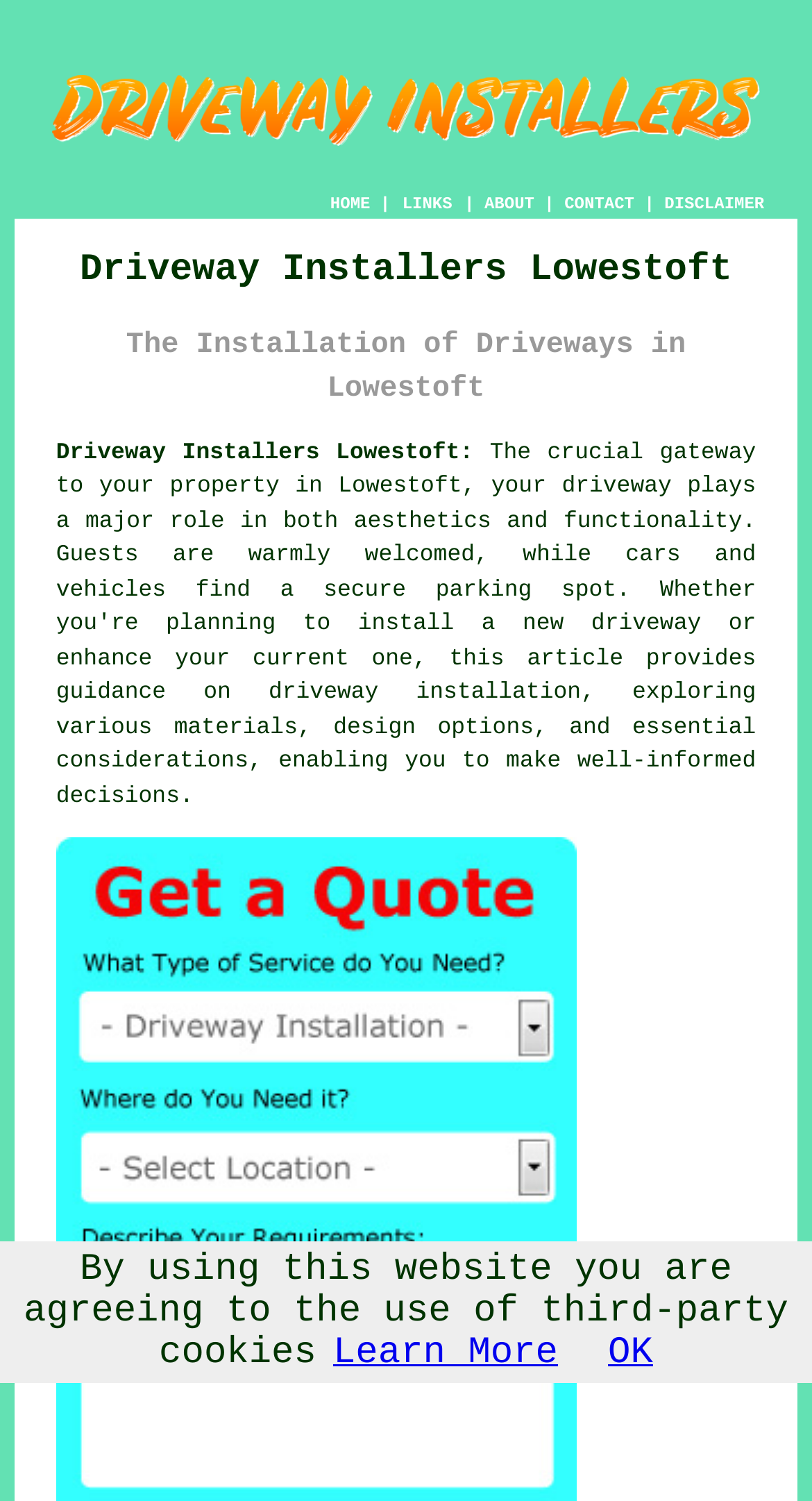Please specify the bounding box coordinates of the clickable region to carry out the following instruction: "Click the LINKS button". The coordinates should be four float numbers between 0 and 1, in the format [left, top, right, bottom].

[0.493, 0.129, 0.56, 0.144]